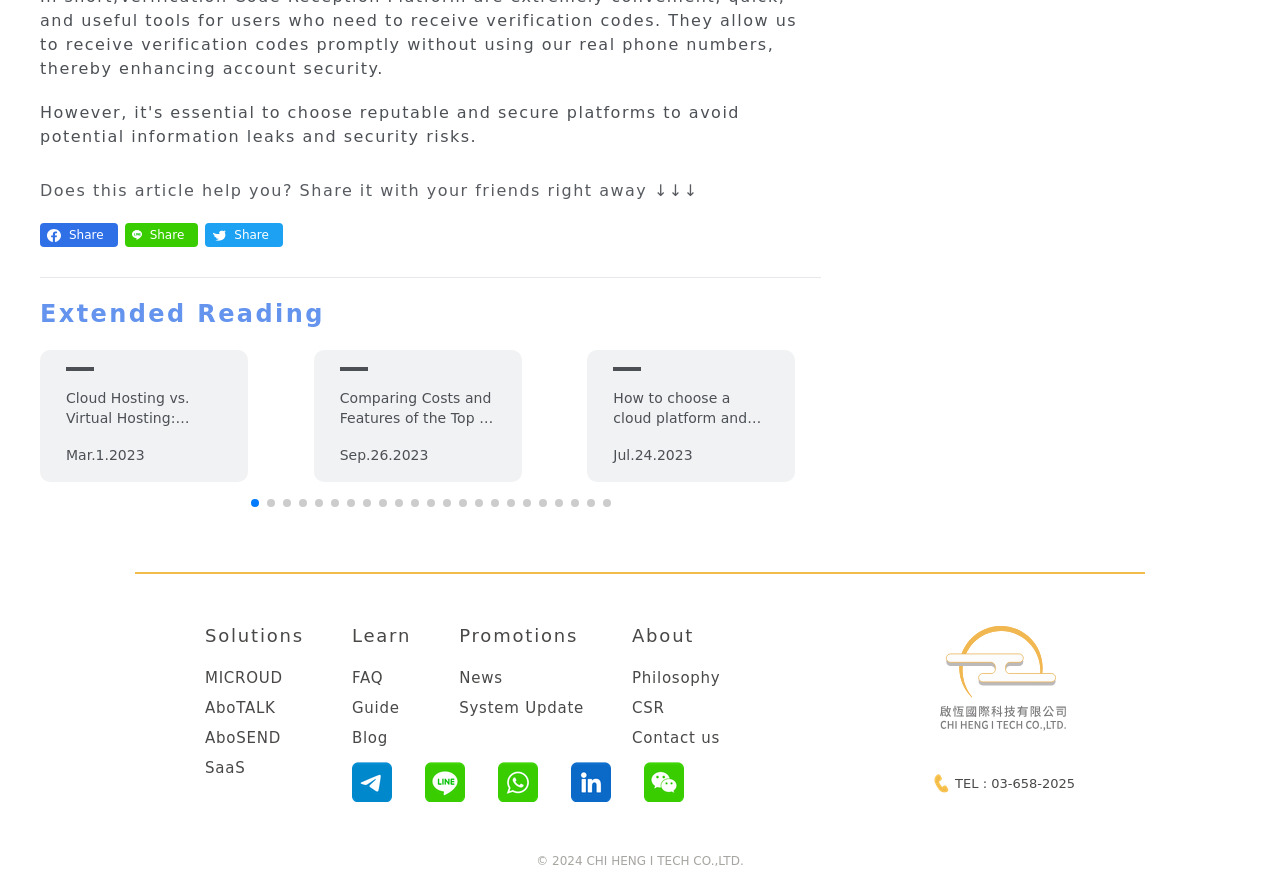Could you provide the bounding box coordinates for the portion of the screen to click to complete this instruction: "Read the article about Cloud Hosting vs. Virtual Hosting"?

[0.031, 0.394, 0.194, 0.543]